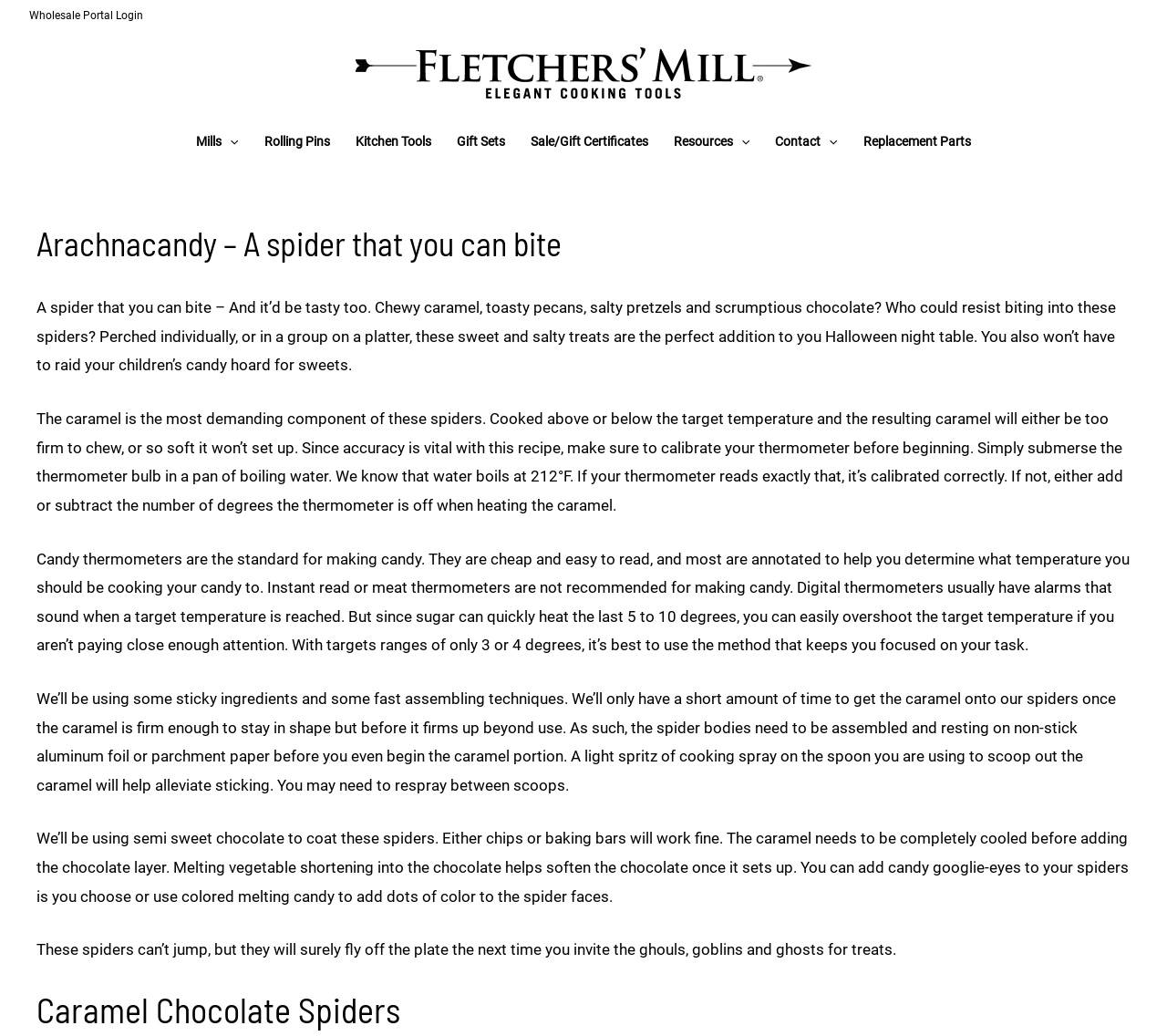Answer the question using only a single word or phrase: 
What type of chocolate is used to coat the spiders?

Semi sweet chocolate